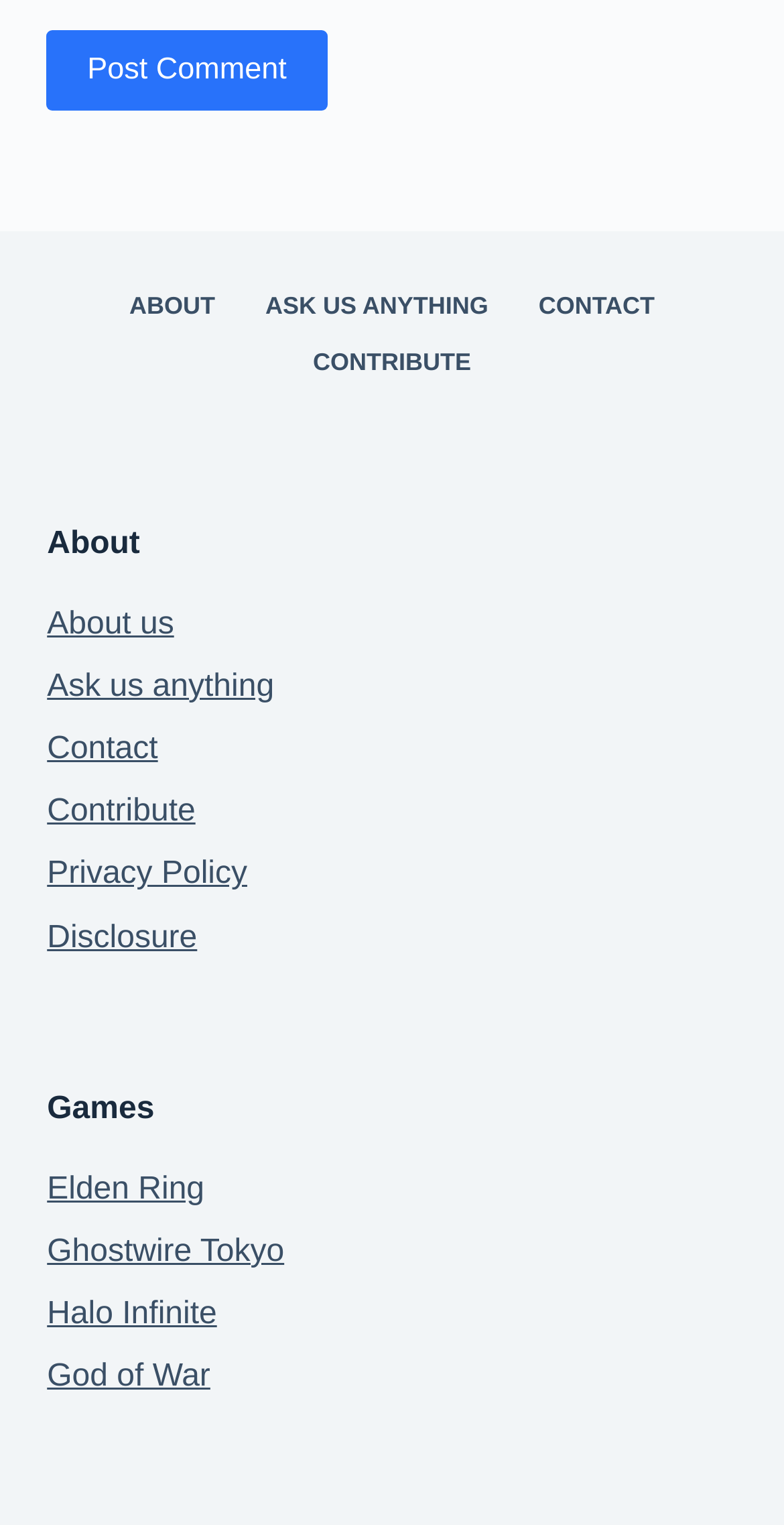Locate the bounding box coordinates of the element that needs to be clicked to carry out the instruction: "Click 'Ask us anything' link". The coordinates should be given as four float numbers ranging from 0 to 1, i.e., [left, top, right, bottom].

[0.06, 0.439, 0.35, 0.461]